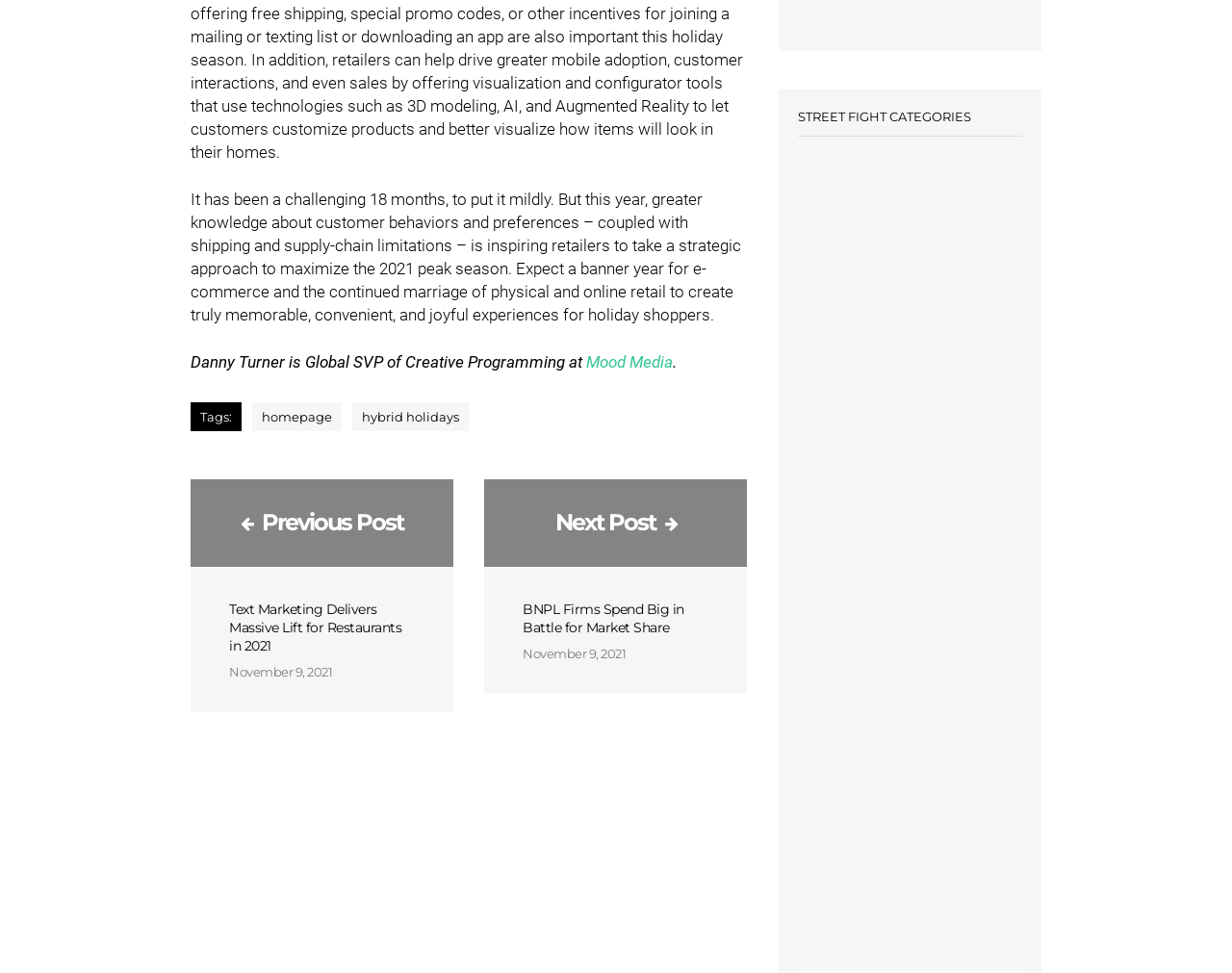Please respond to the question using a single word or phrase:
What is the category mentioned at the bottom of the webpage?

STREET FIGHT CATEGORIES